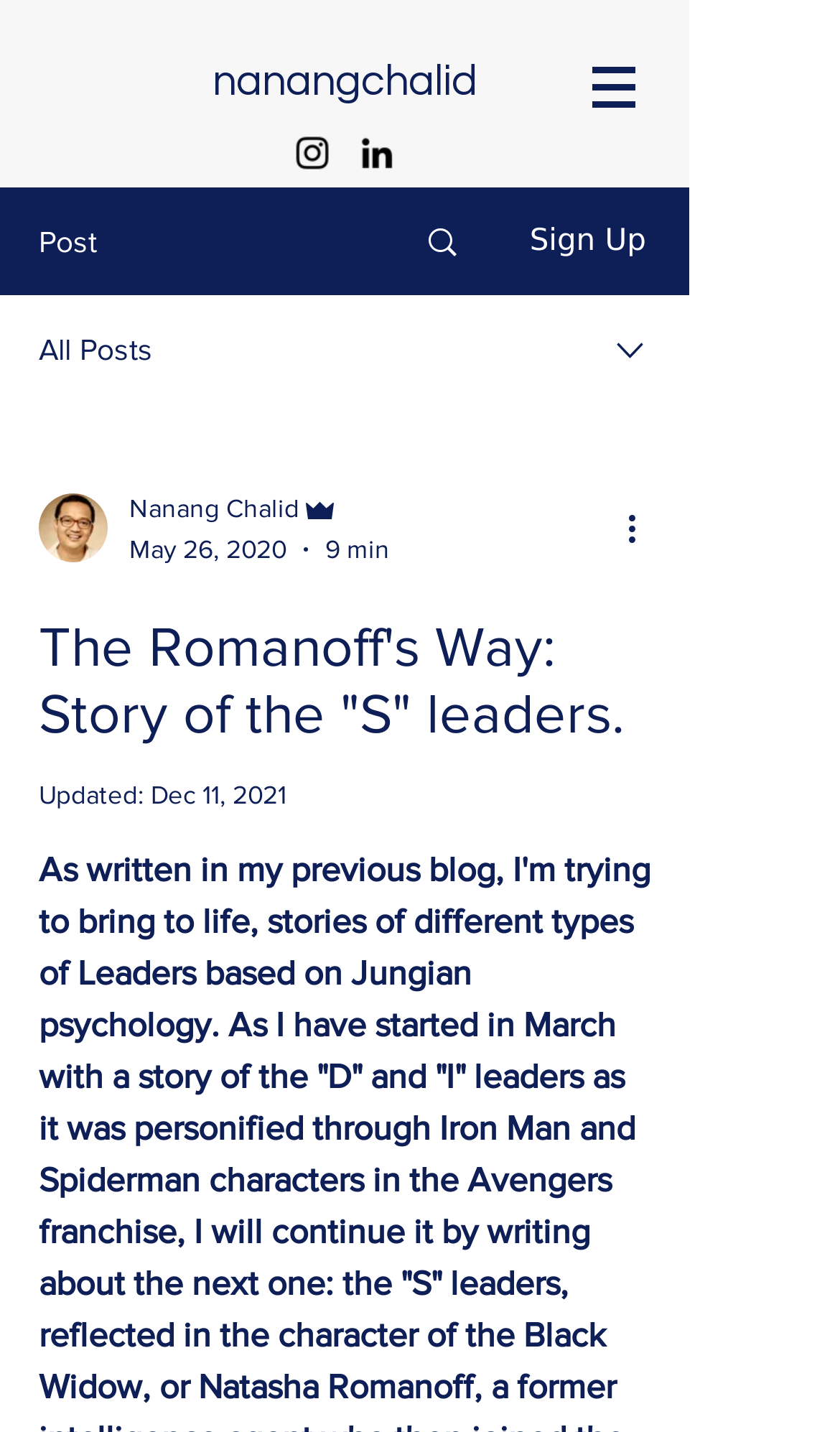Provide a one-word or short-phrase response to the question:
How many social media links are there?

2